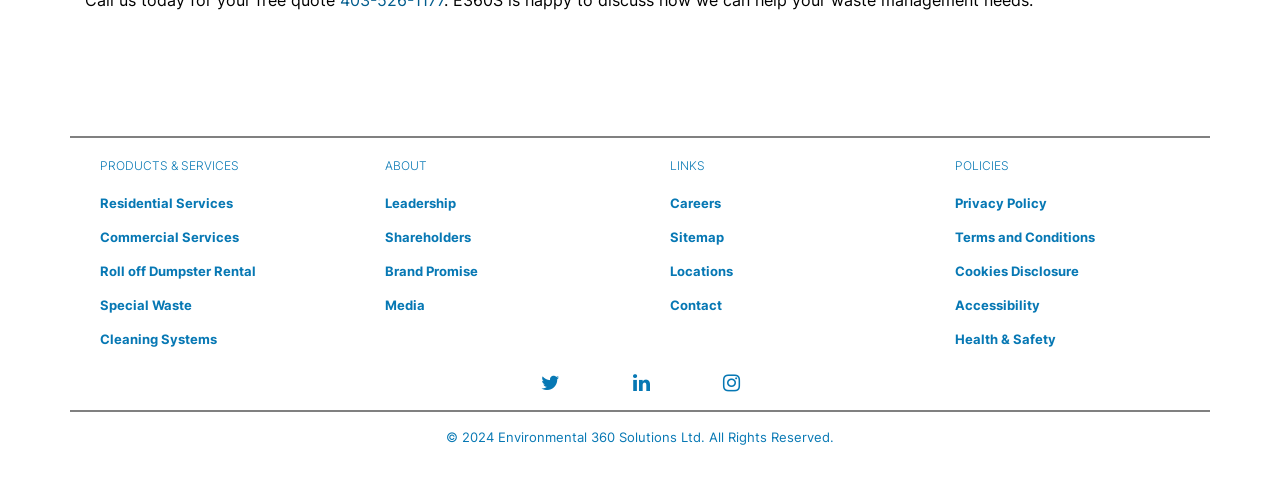Identify the bounding box for the described UI element. Provide the coordinates in (top-left x, top-left y, bottom-right x, bottom-right y) format with values ranging from 0 to 1: Terms and Conditions

[0.746, 0.482, 0.855, 0.513]